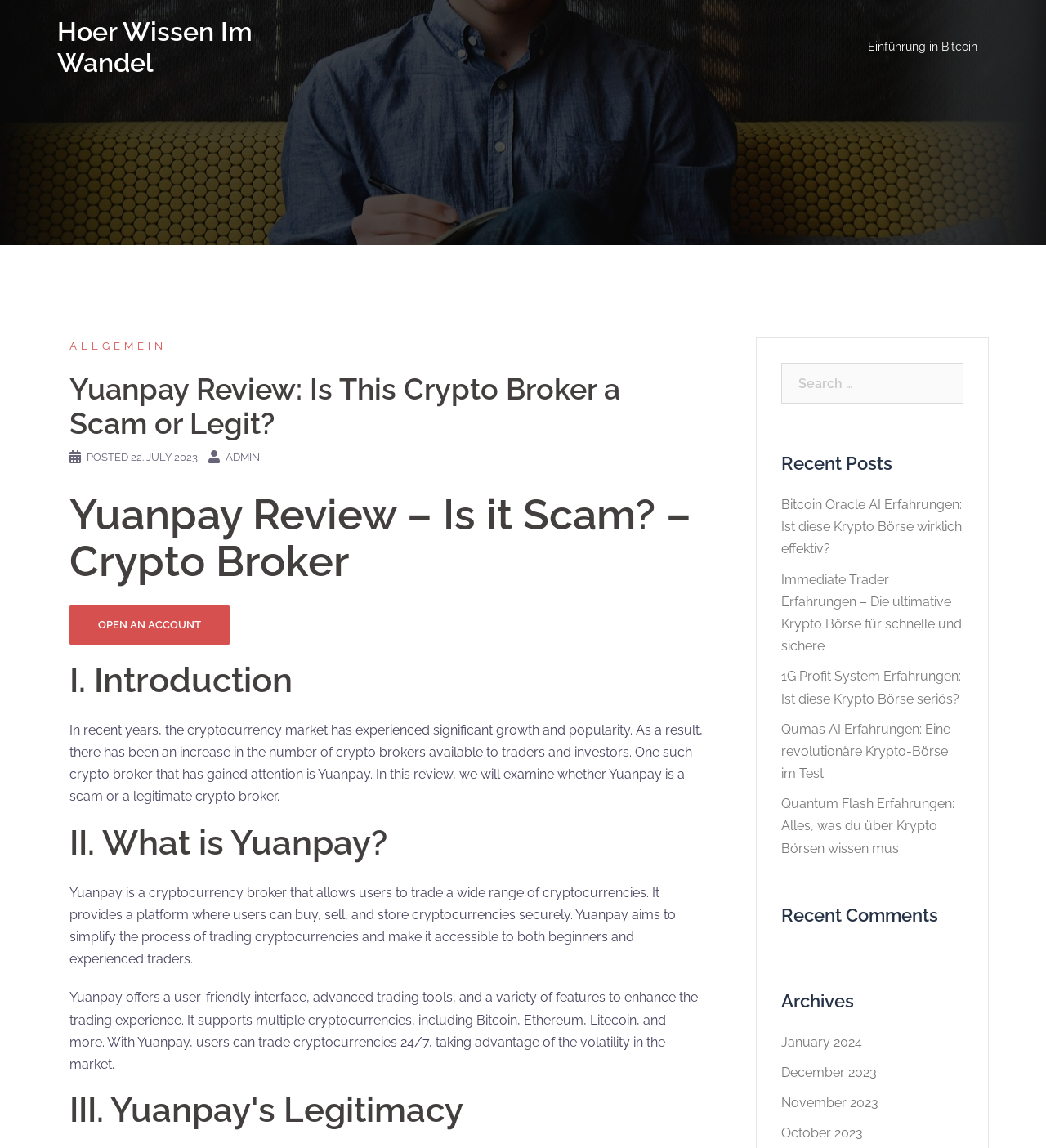Use one word or a short phrase to answer the question provided: 
What is the date of the most recent post?

22. JULY 2023